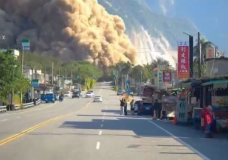Are the shops and vendors on the road closed?
Please analyze the image and answer the question with as much detail as possible.

The caption describes the setting as a 'bustling community', which implies that the shops and vendors are open and active before the landslide occurs.